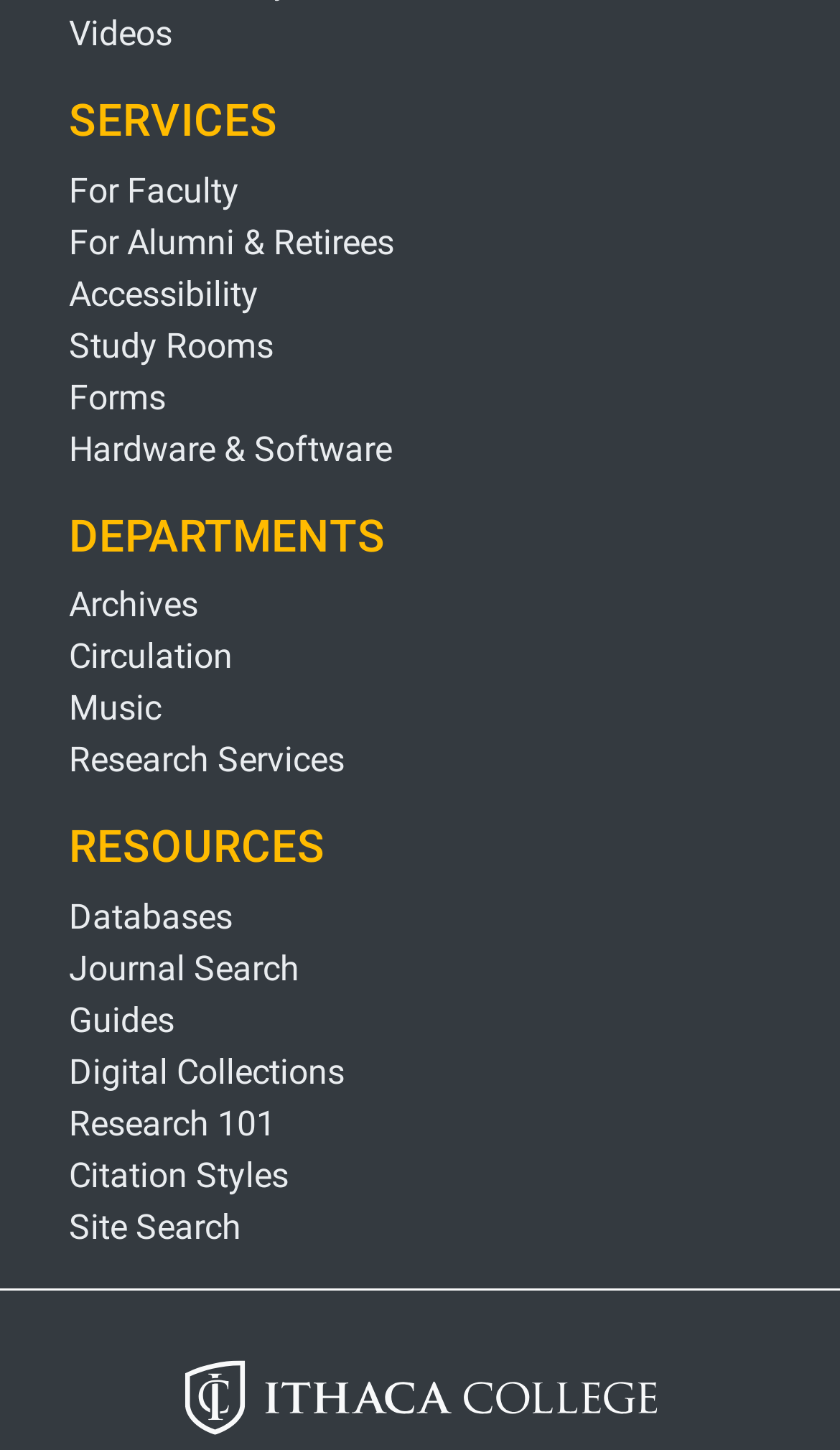Please answer the following query using a single word or phrase: 
What is the name of the college mentioned at the bottom of the page?

Ithaca College